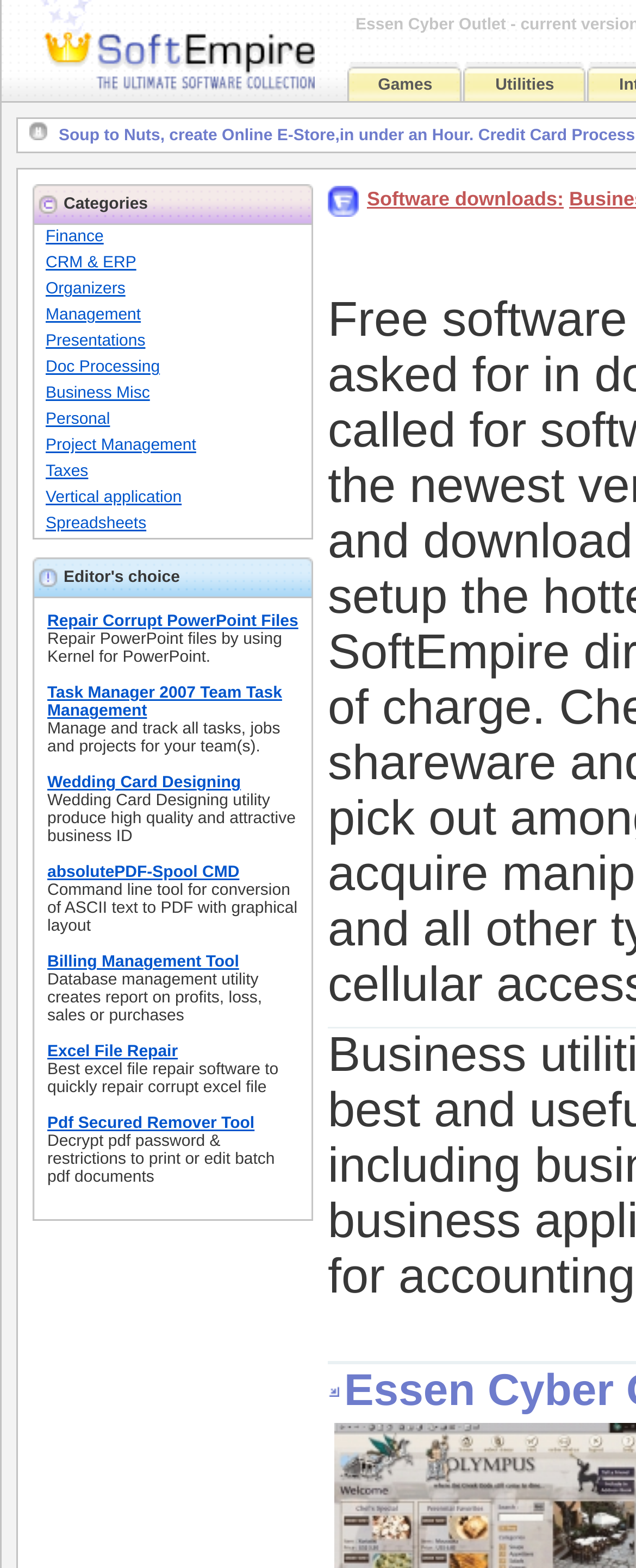Using the given description, provide the bounding box coordinates formatted as (top-left x, top-left y, bottom-right x, bottom-right y), with all values being floating point numbers between 0 and 1. Description: Repair Corrupt PowerPoint Files

[0.074, 0.391, 0.469, 0.402]